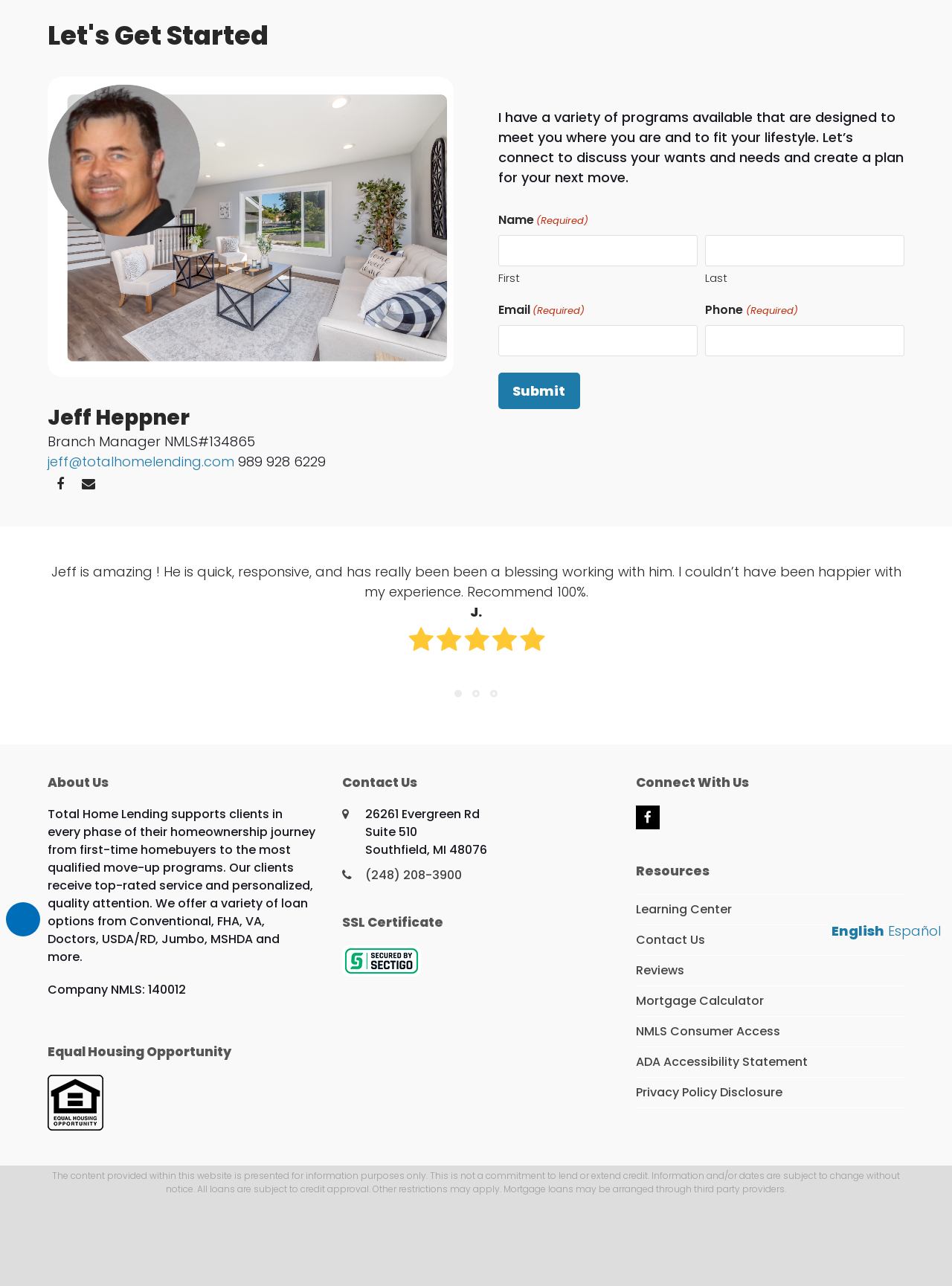Show the bounding box coordinates for the element that needs to be clicked to execute the following instruction: "Click the 'Contact Us' link". Provide the coordinates in the form of four float numbers between 0 and 1, i.e., [left, top, right, bottom].

[0.359, 0.601, 0.438, 0.615]